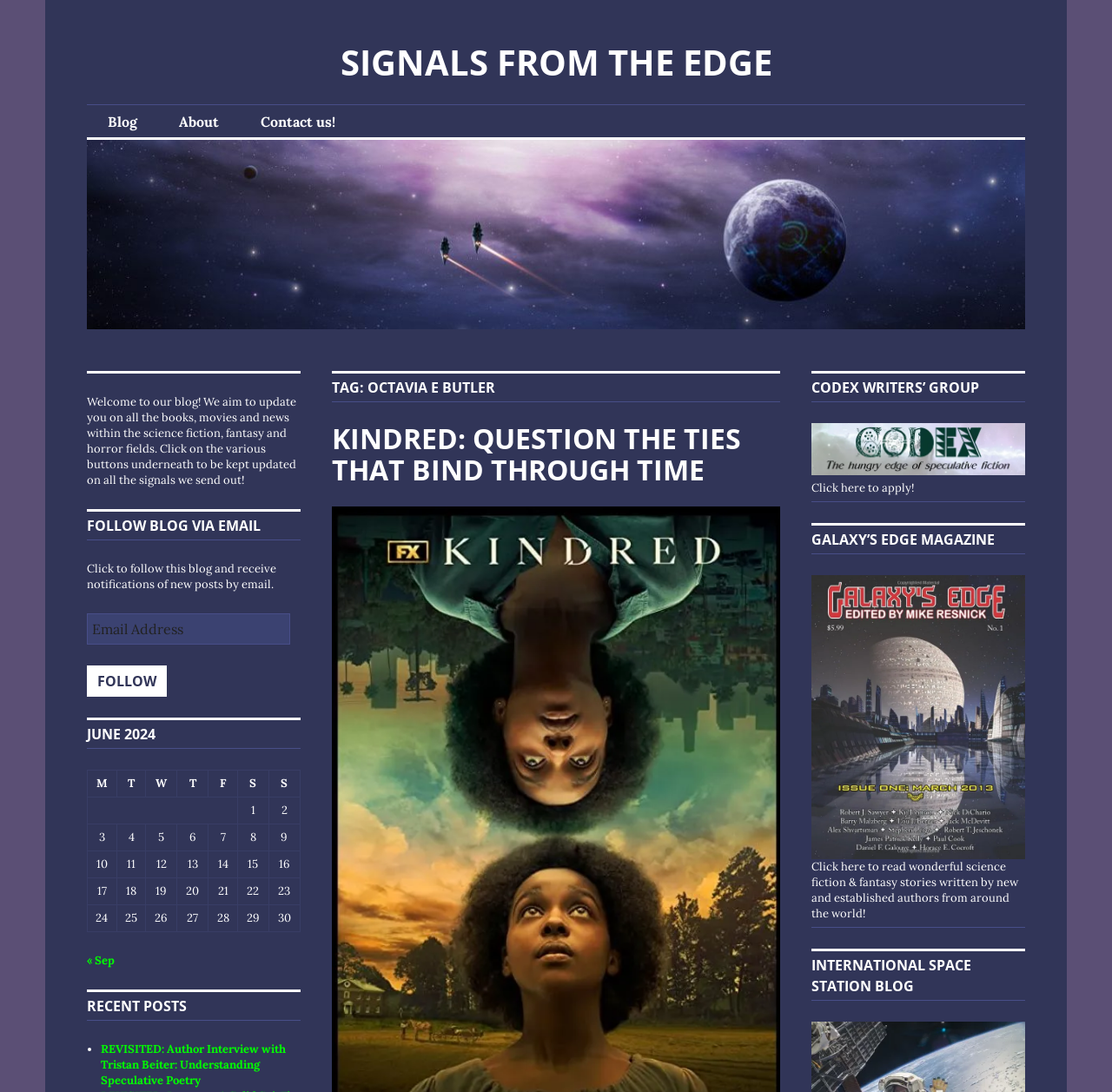Extract the top-level heading from the webpage and provide its text.

TAG: OCTAVIA E BUTLER